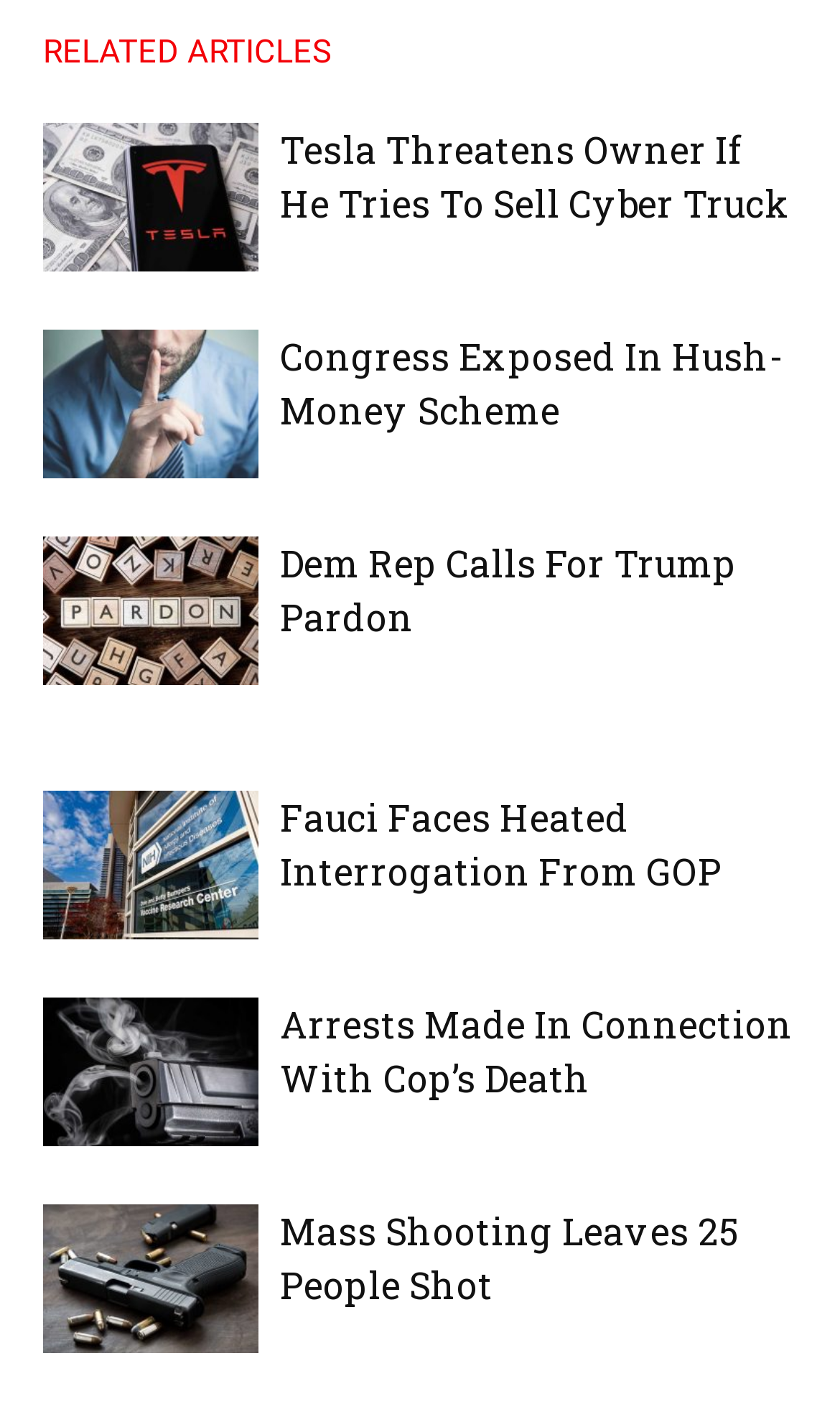Please find the bounding box coordinates of the element that you should click to achieve the following instruction: "View 'Dem Rep Calls For Trump Pardon'". The coordinates should be presented as four float numbers between 0 and 1: [left, top, right, bottom].

[0.051, 0.376, 0.308, 0.48]